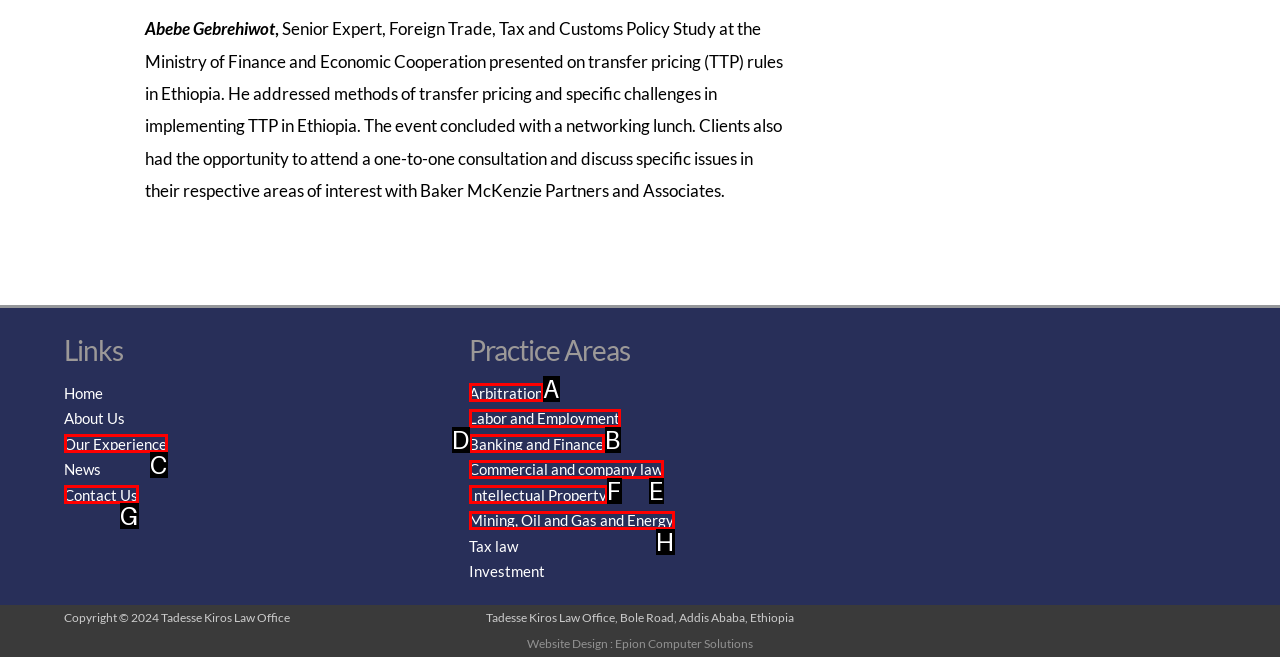Identify the correct option to click in order to accomplish the task: Contact Us Provide your answer with the letter of the selected choice.

G